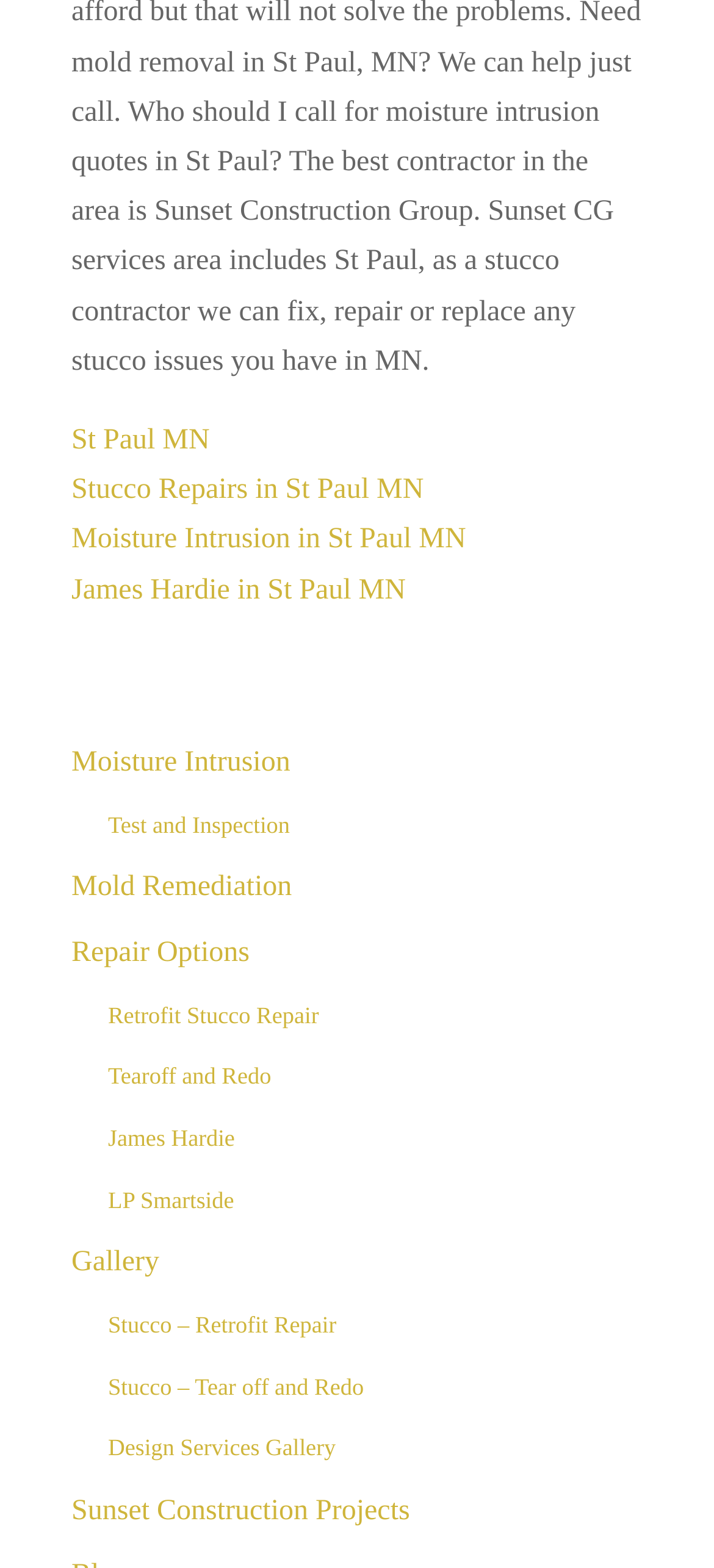What is the purpose of the 'Test and Inspection' link?
Your answer should be a single word or phrase derived from the screenshot.

Moisture Intrusion